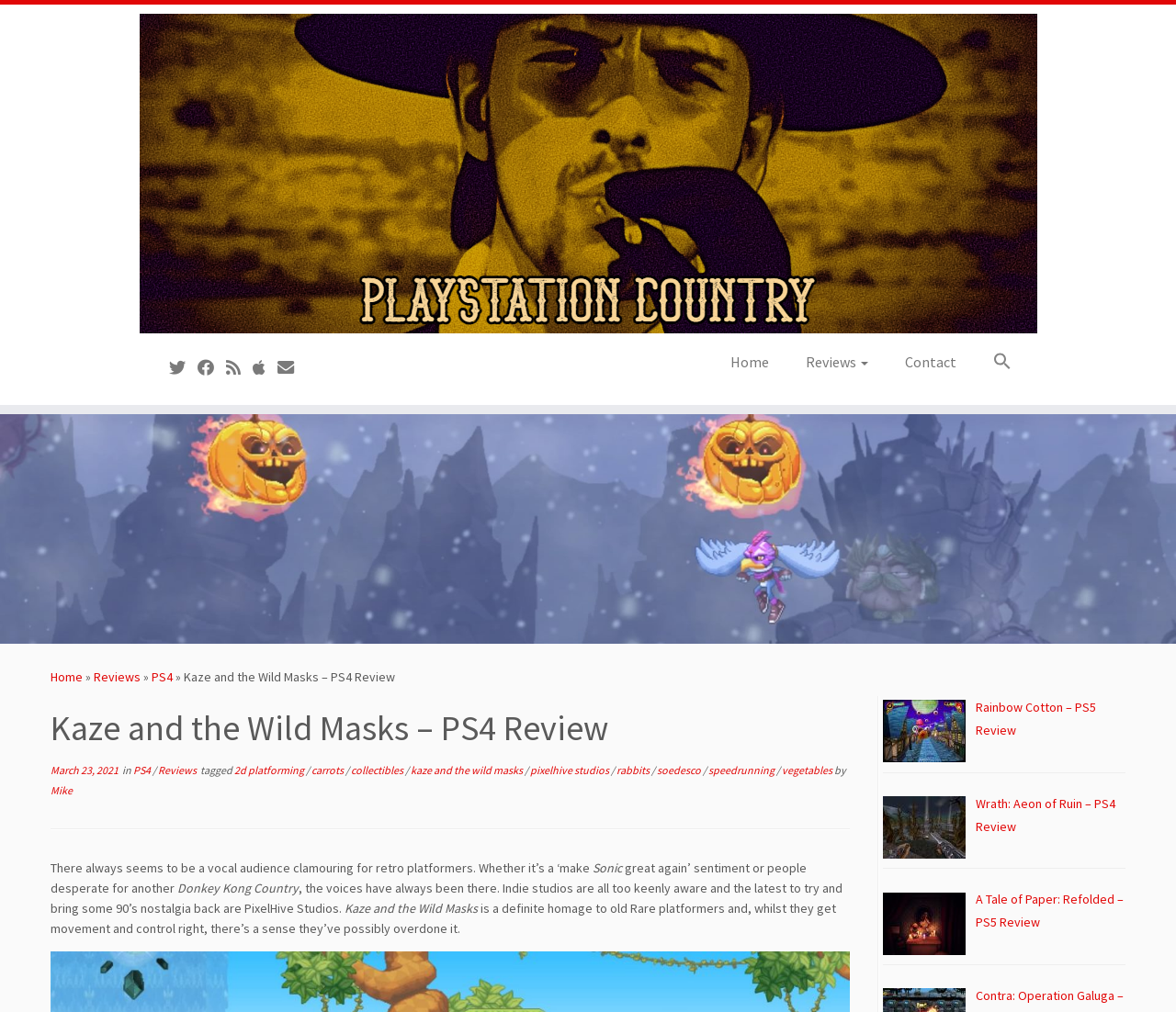How many related reviews are shown at the bottom?
Answer with a single word or phrase, using the screenshot for reference.

3